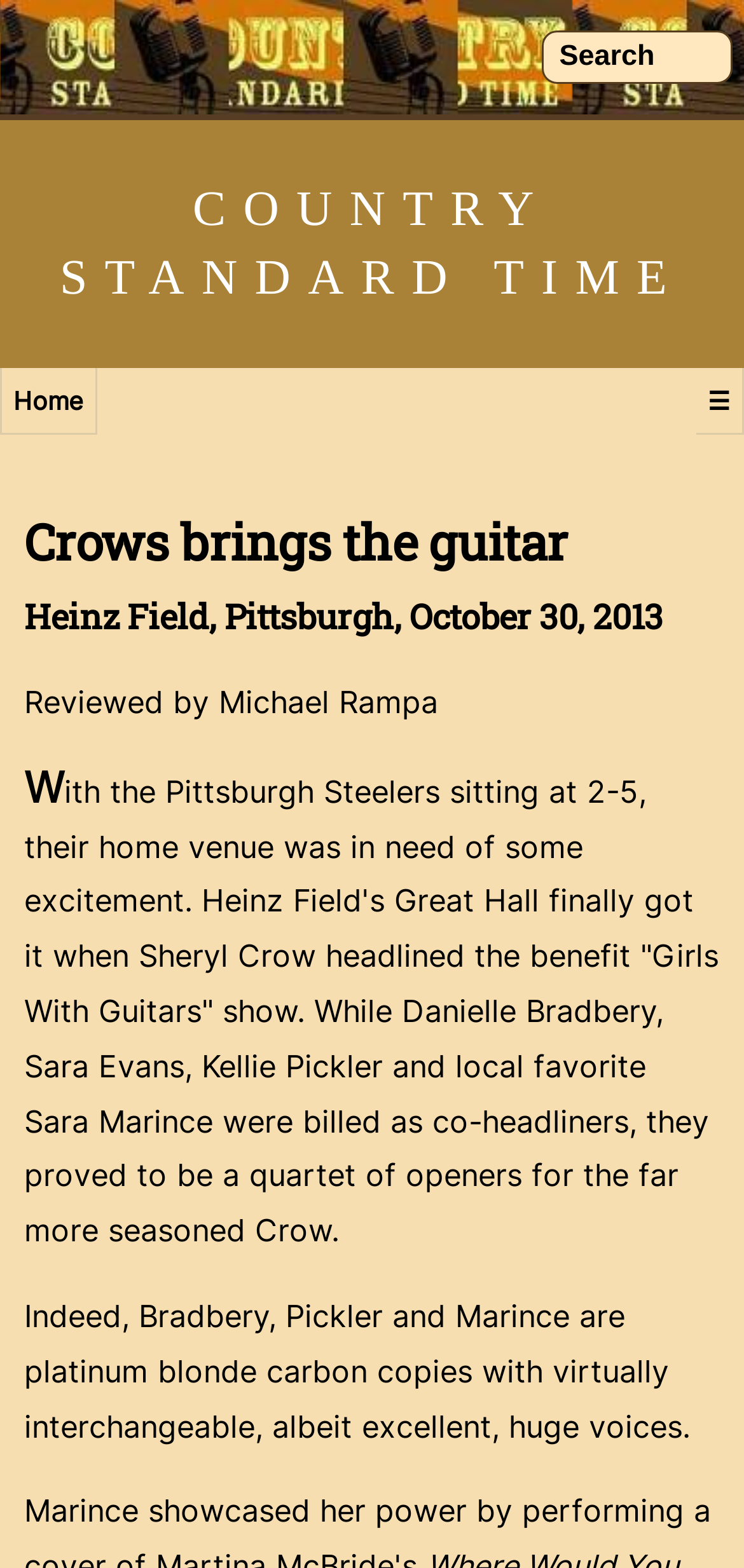How many openers did Sheryl Crow have?
Refer to the image and provide a thorough answer to the question.

I found the answer by reading the paragraph of text which mentions 'Danielle Bradbery, Sara Evans, Kellie Pickler and local favorite Sara Marince were billed as co-headliners, they proved to be a quartet of openers'.